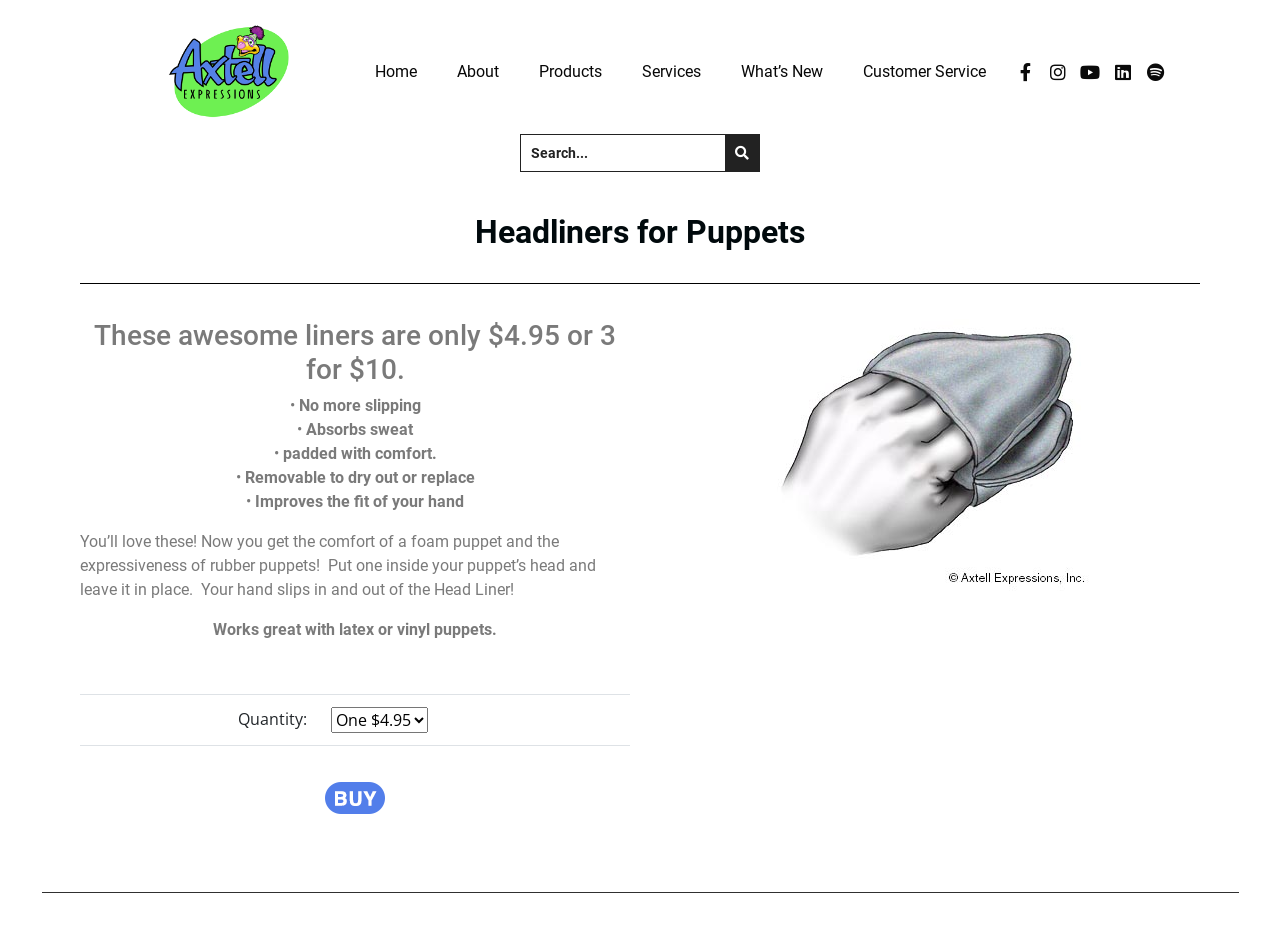Identify the bounding box coordinates for the element you need to click to achieve the following task: "View products". The coordinates must be four float values ranging from 0 to 1, formatted as [left, top, right, bottom].

[0.405, 0.057, 0.486, 0.099]